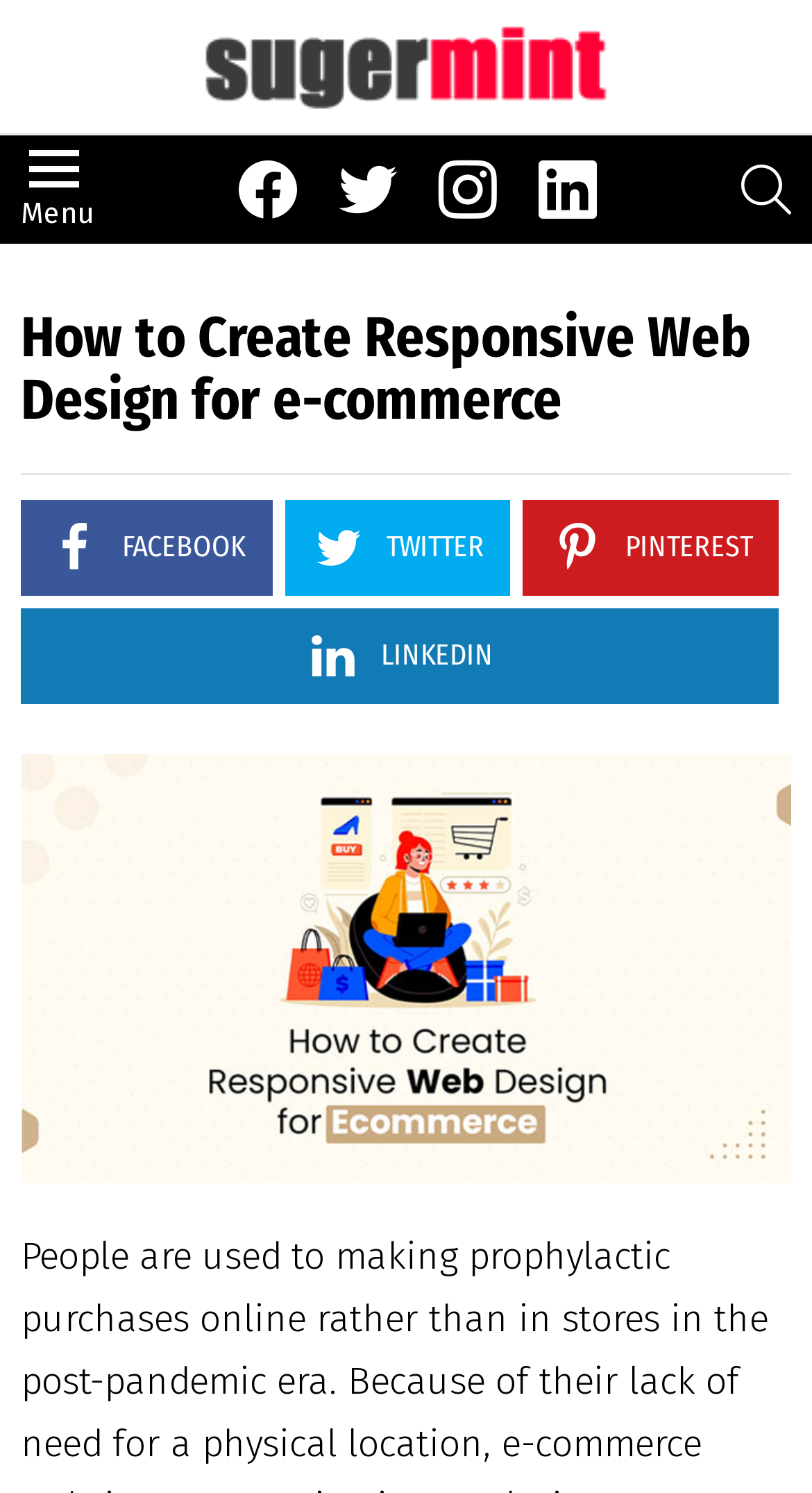Give the bounding box coordinates for the element described as: "alt="Suger Mint"".

[0.246, 0.014, 0.754, 0.077]